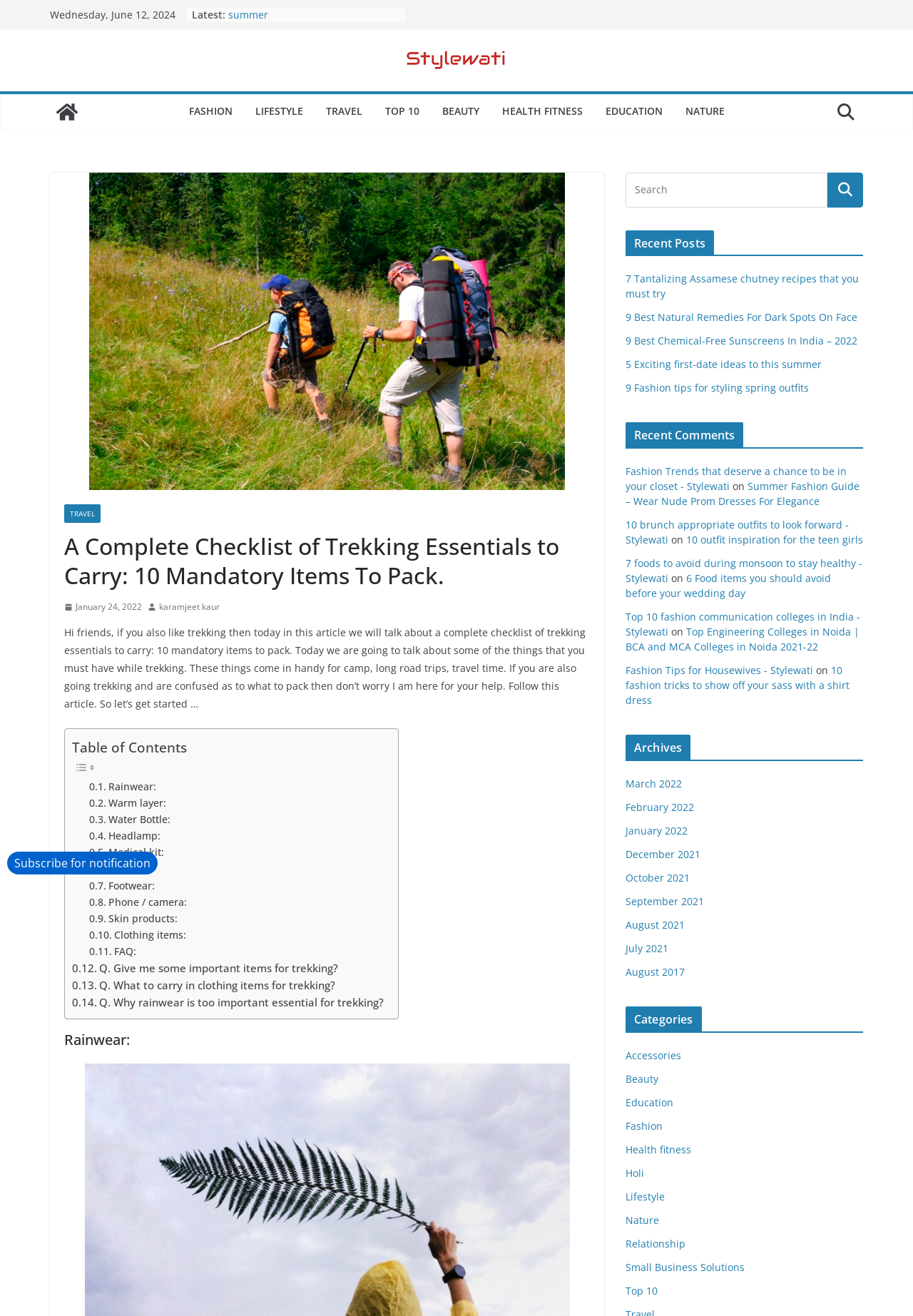What is the category of the article '7 Tantalizing Assamese chutney recipes that you must try'?
Provide a fully detailed and comprehensive answer to the question.

I found the article '7 Tantalizing Assamese chutney recipes that you must try' in the 'Recent Posts' section, and based on the content of the article, I can infer that it belongs to the 'Food' category.